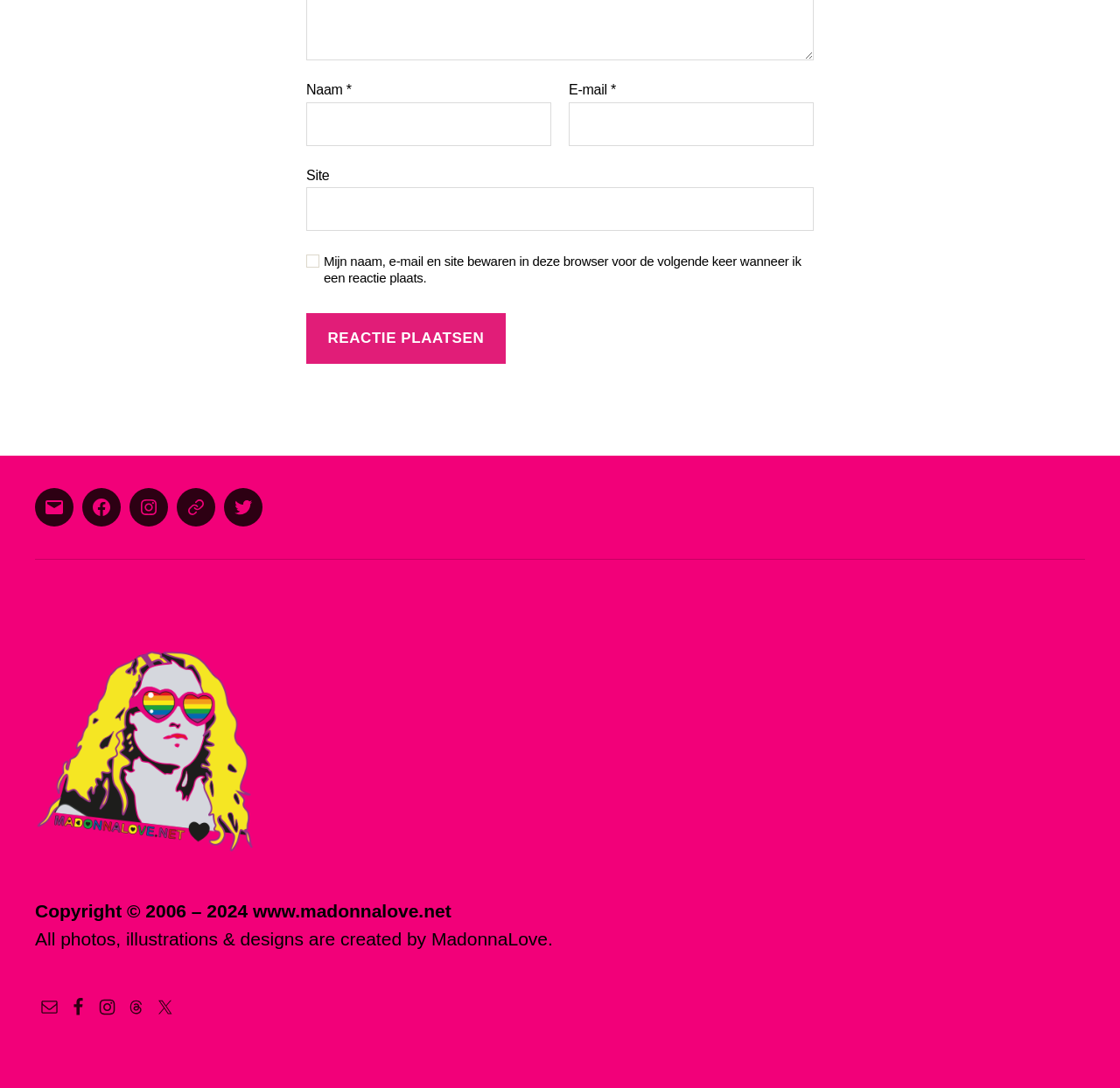What is the purpose of the checkbox?
Look at the screenshot and respond with one word or a short phrase.

To save user data